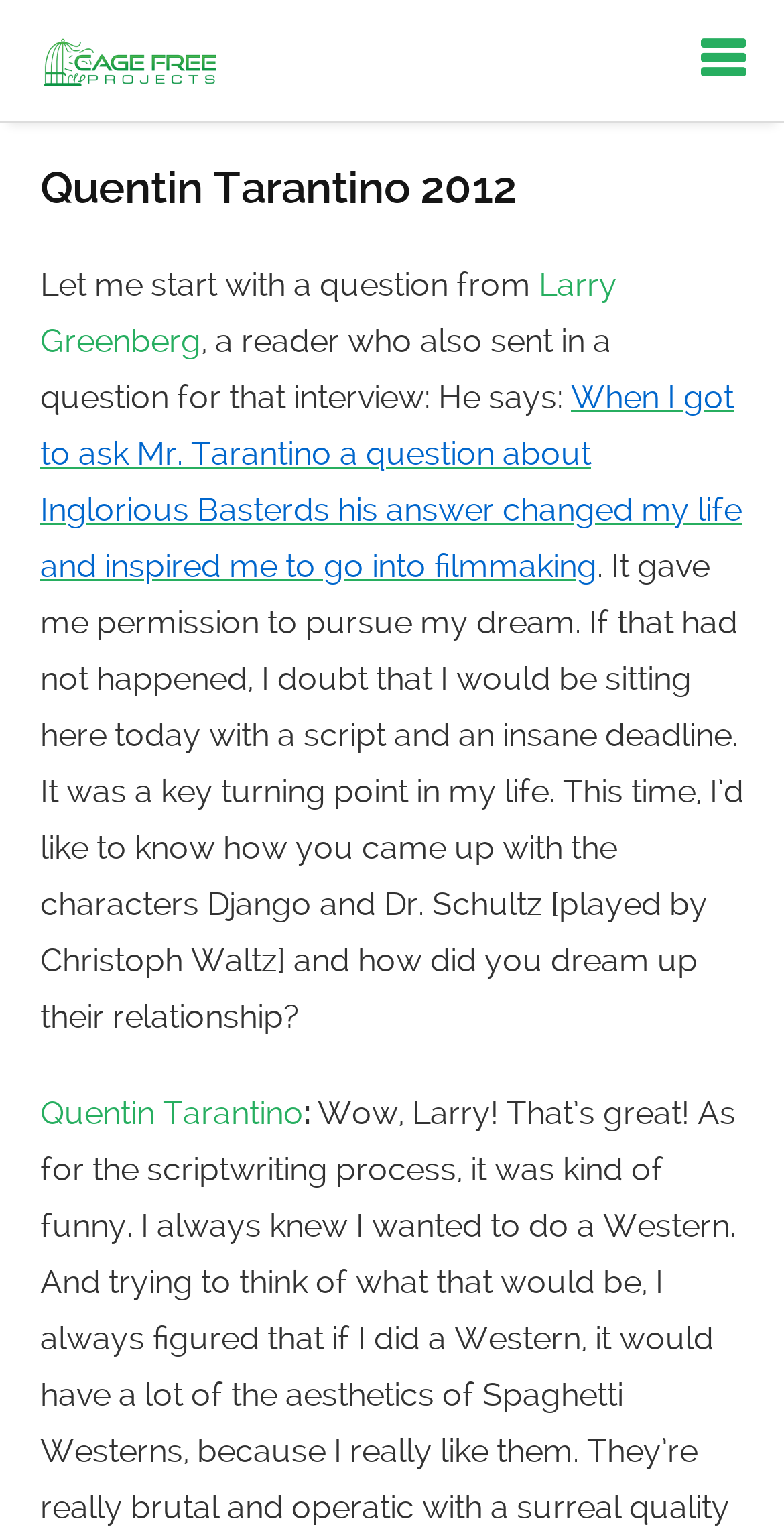Who is the person being addressed in the question?
Using the image as a reference, answer the question with a short word or phrase.

Quentin Tarantino